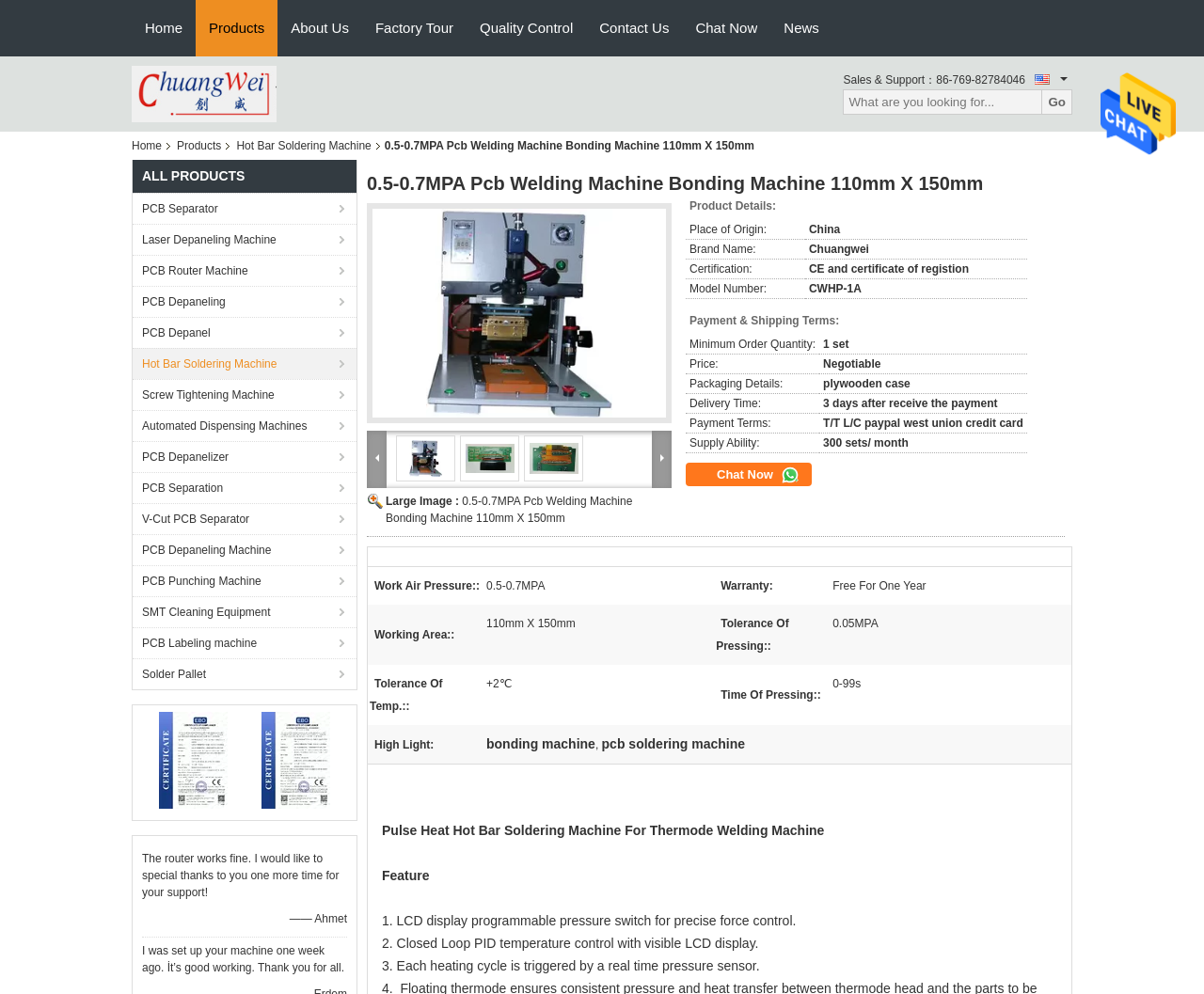Identify the bounding box coordinates for the element that needs to be clicked to fulfill this instruction: "View product details of '0.5-0.7MPA Pcb Welding Machine Bonding Machine 110mm X 150mm'". Provide the coordinates in the format of four float numbers between 0 and 1: [left, top, right, bottom].

[0.305, 0.14, 0.627, 0.153]